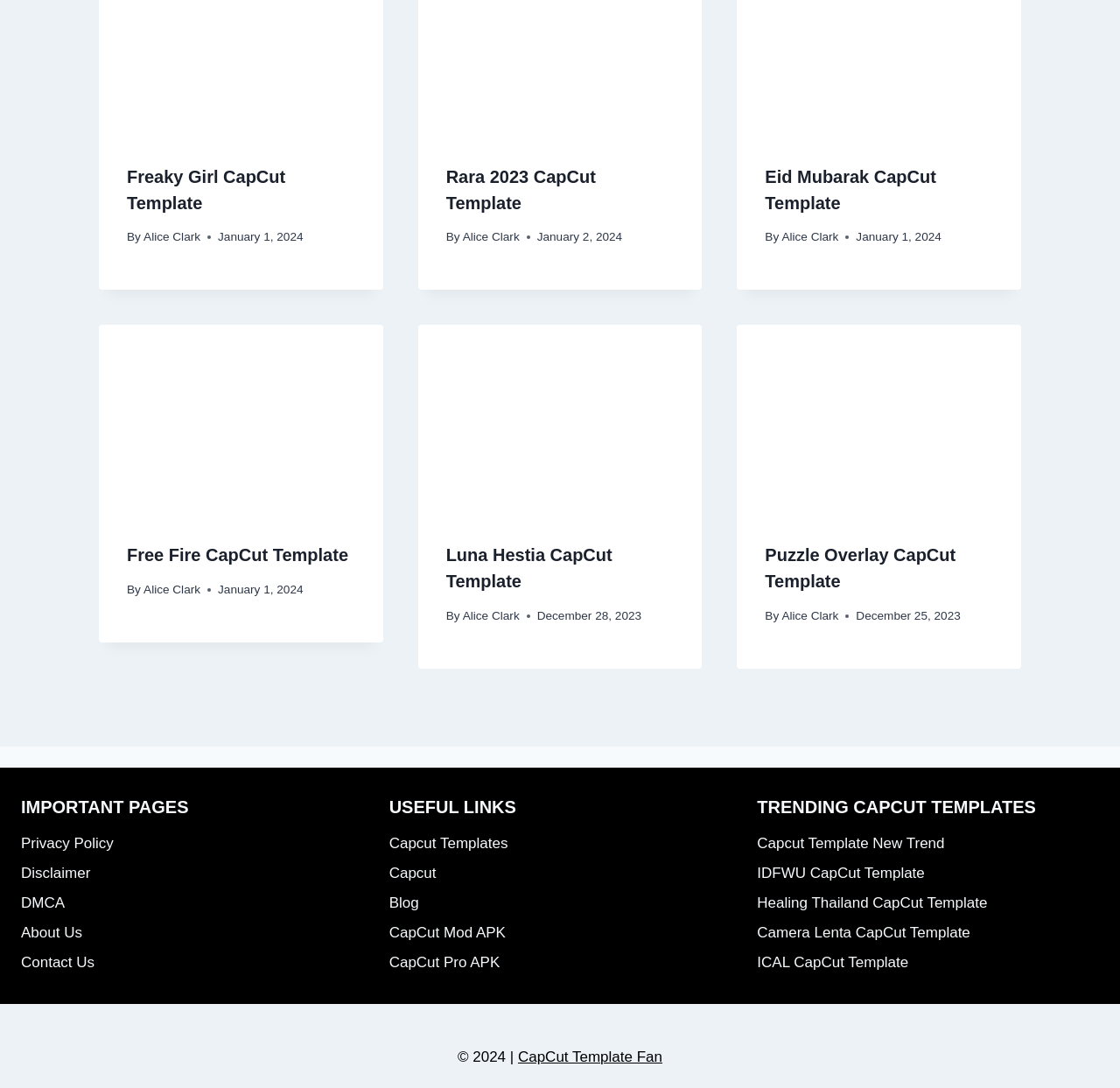What is the category of the 'Capcut Template New Trend'?
Please describe in detail the information shown in the image to answer the question.

The category of the 'Capcut Template New Trend' is TRENDING CAPCUT TEMPLATES, which can be found in the section with a heading element containing the text 'TRENDING CAPCUT TEMPLATES'.